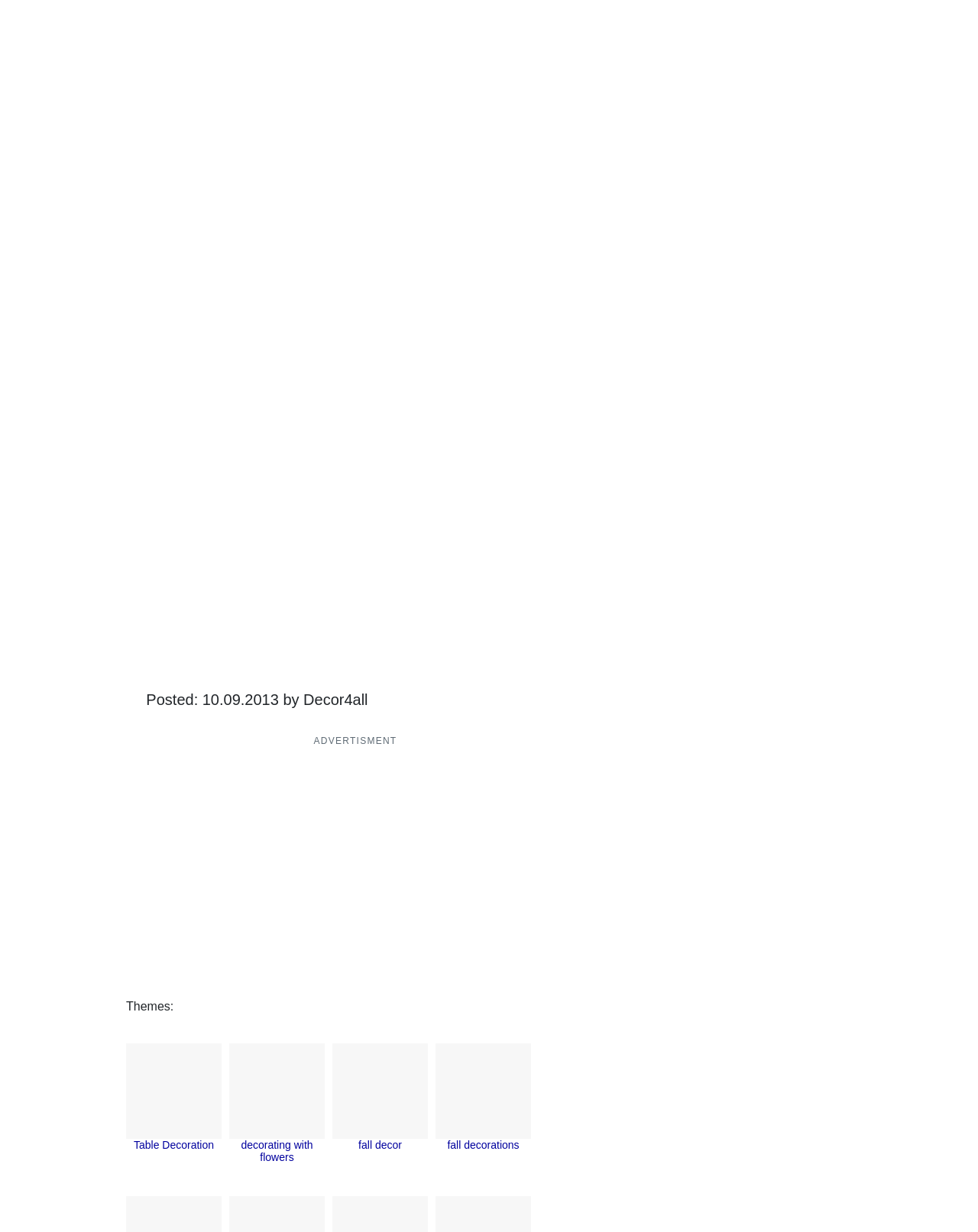Given the webpage screenshot, identify the bounding box of the UI element that matches this description: "aria-label="Related tag Table Decoration"".

[0.445, 0.641, 0.543, 0.718]